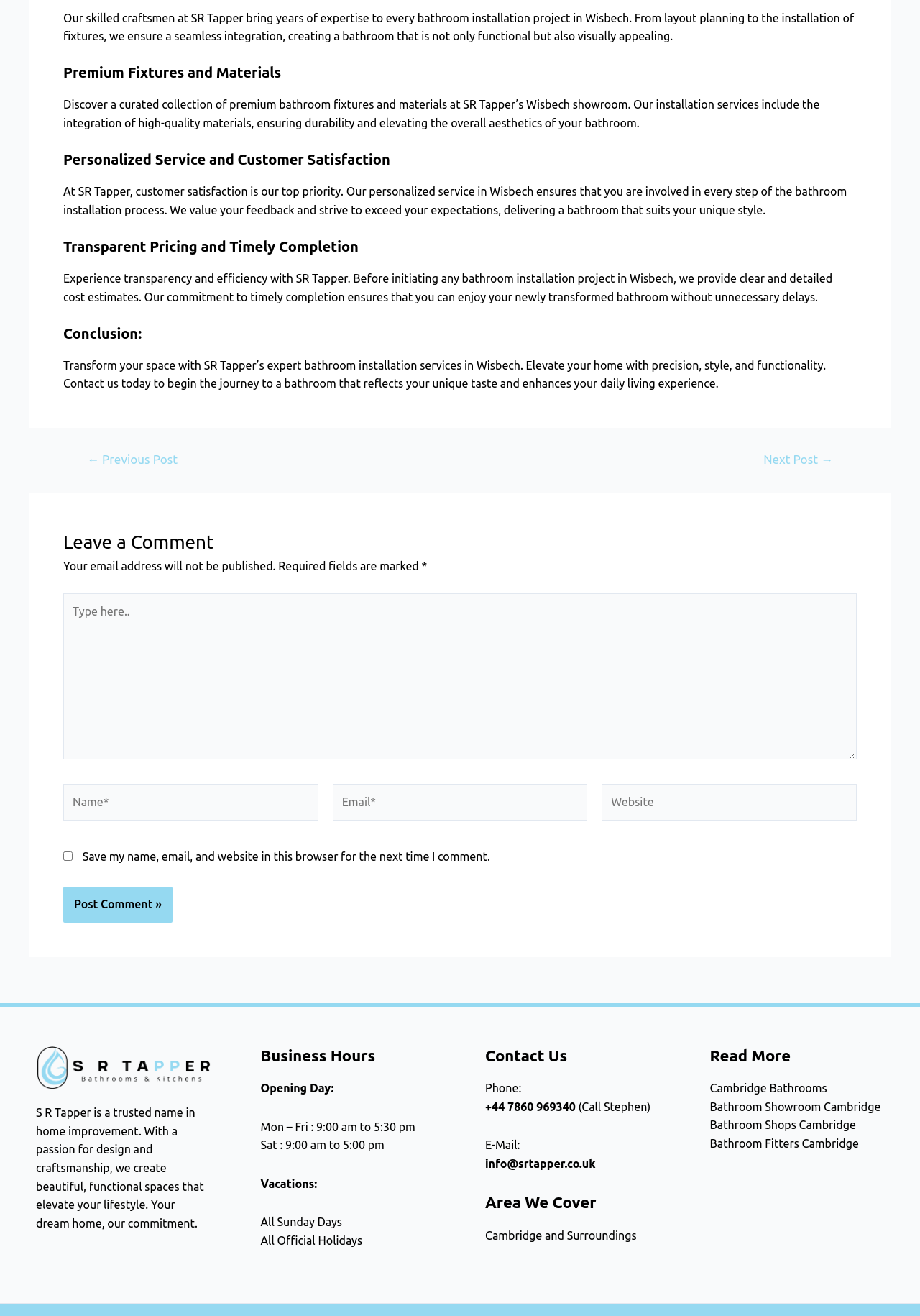Determine the bounding box coordinates for the HTML element mentioned in the following description: "parent_node: Name* name="author" placeholder="Name*"". The coordinates should be a list of four floats ranging from 0 to 1, represented as [left, top, right, bottom].

[0.069, 0.596, 0.346, 0.624]